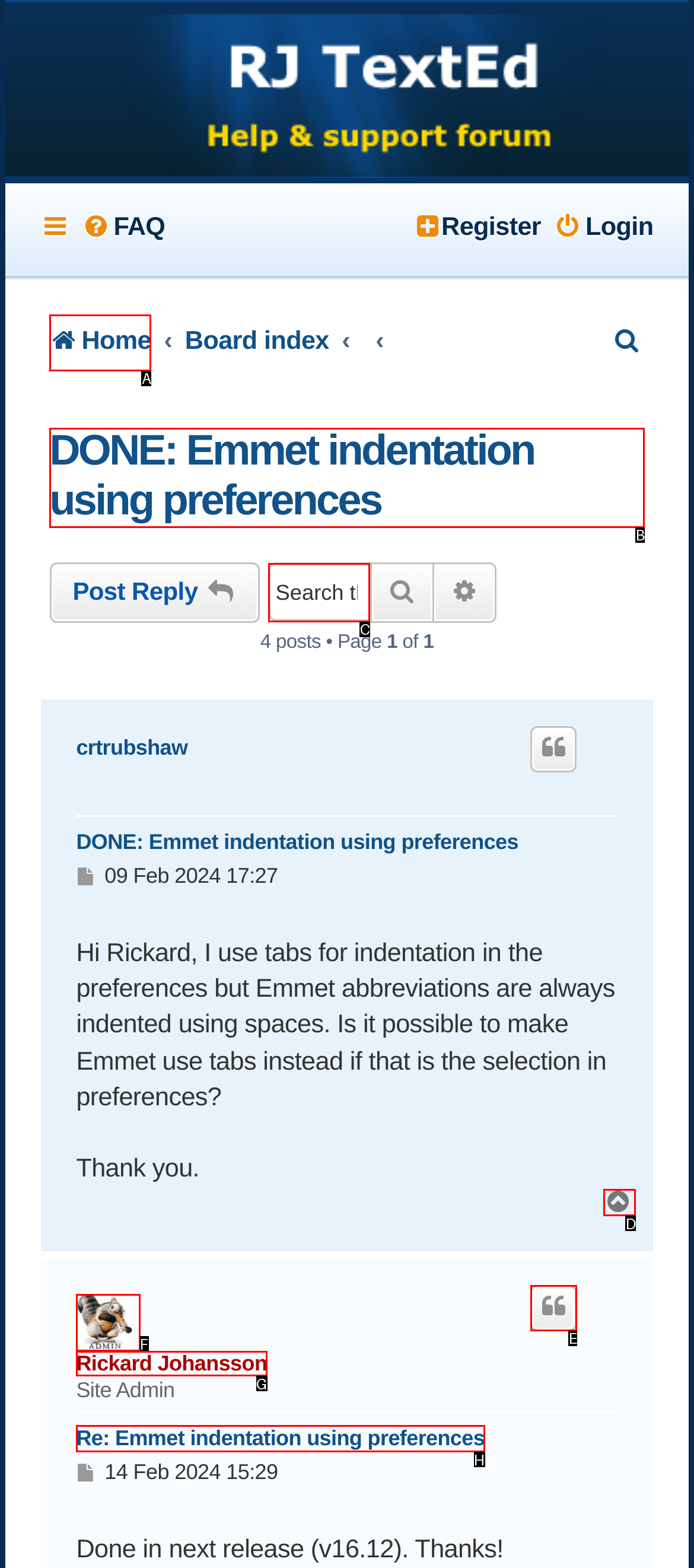Using the description: Top
Identify the letter of the corresponding UI element from the choices available.

D